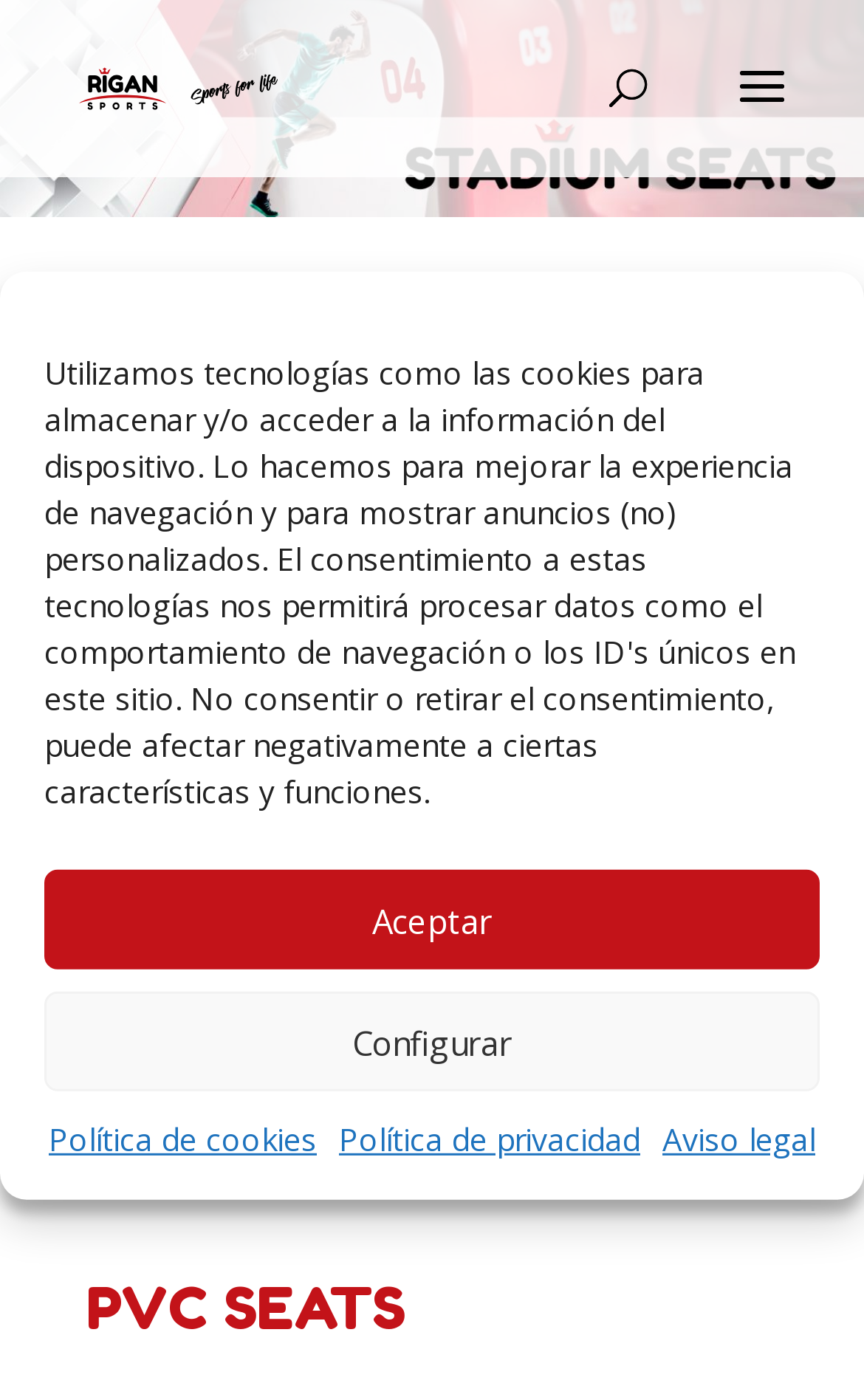What is the logo of the website?
Based on the screenshot, respond with a single word or phrase.

Rigan Sports